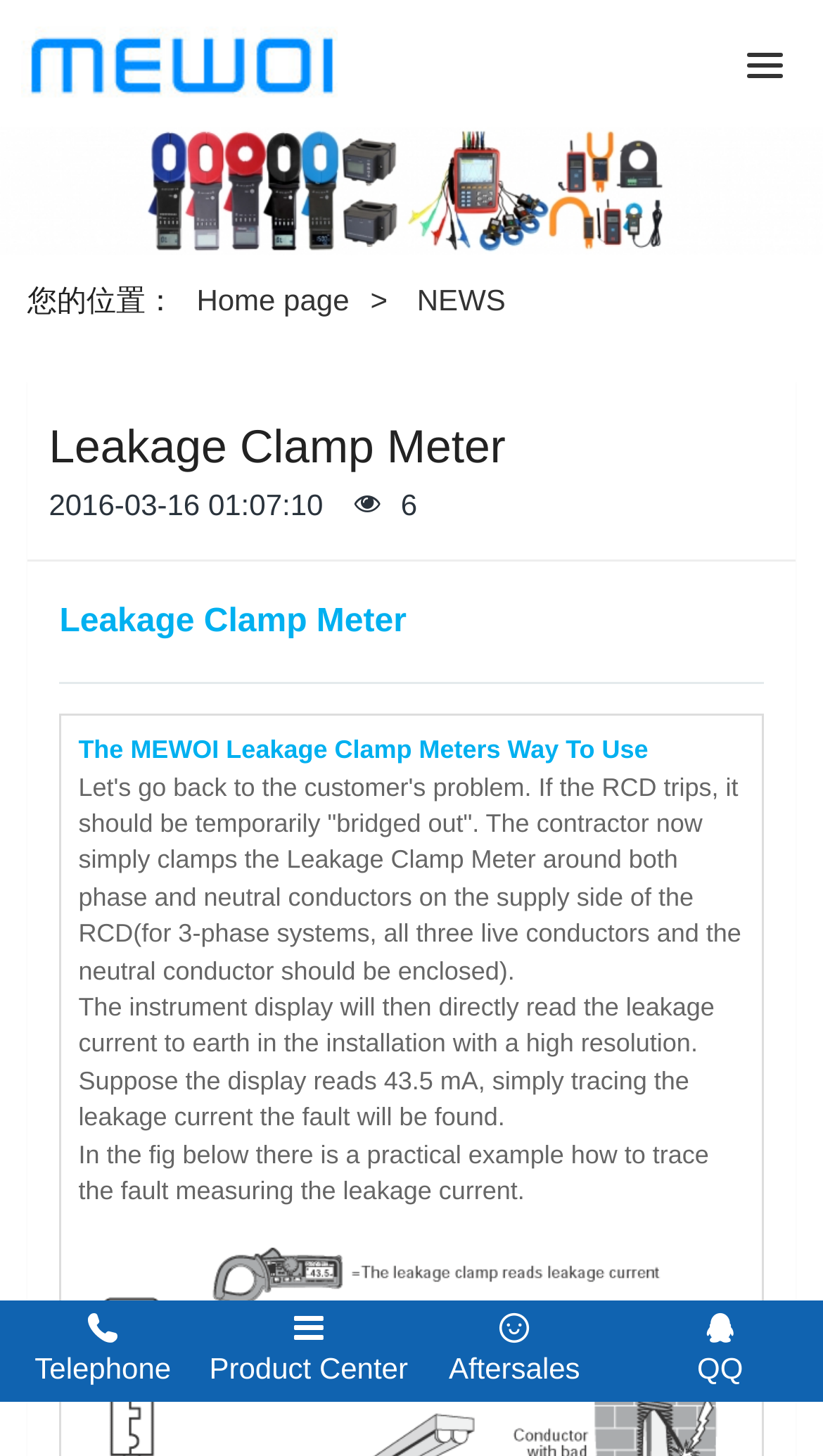Predict the bounding box of the UI element based on the description: "title="MEWOI Electronics Co.,Ltd"". The coordinates should be four float numbers between 0 and 1, formatted as [left, top, right, bottom].

[0.026, 0.0, 0.41, 0.087]